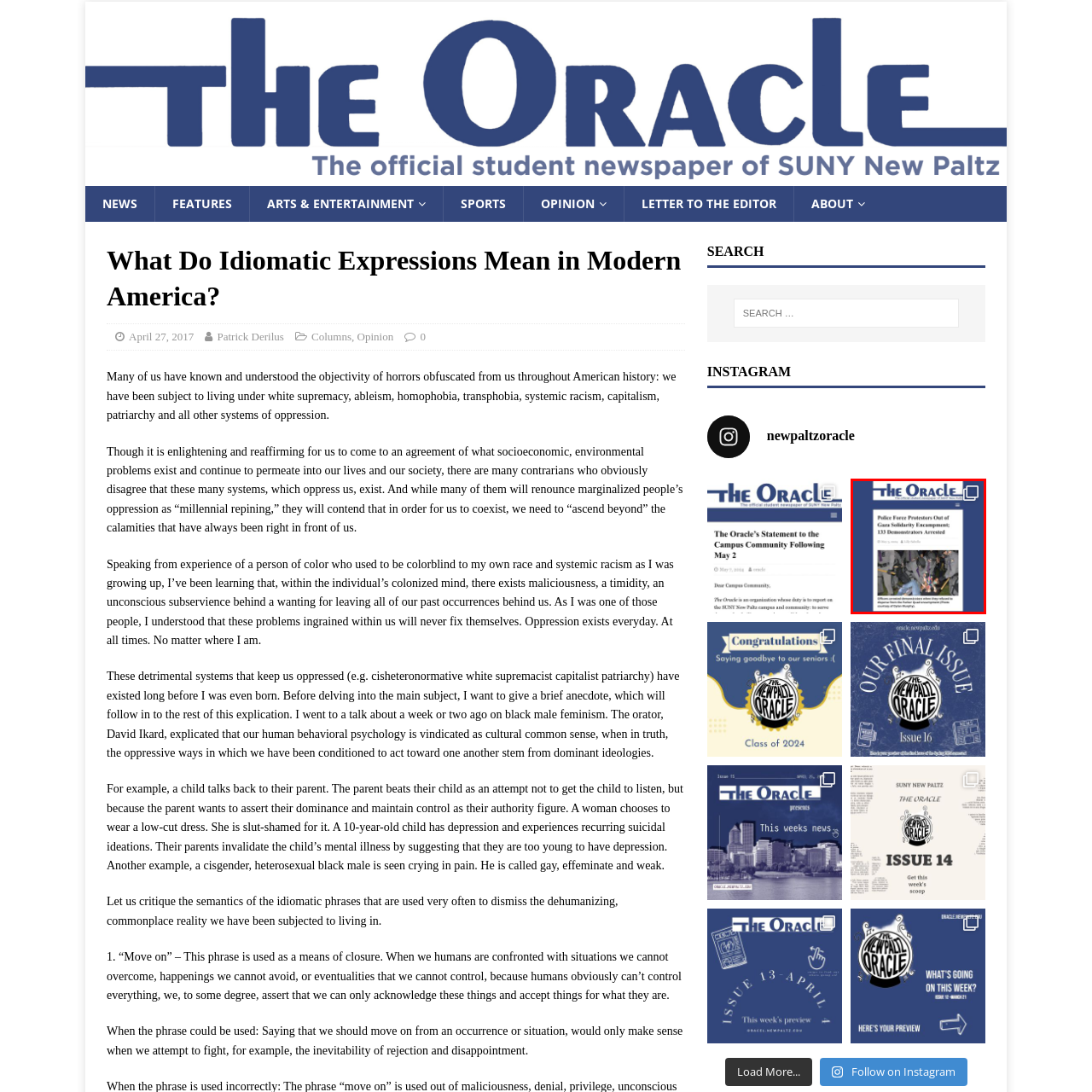Generate a detailed description of the image highlighted within the red border.

The image features a news article headline from "The Oracle," titled "Police Force Protestors Out of Gaza Solidarity Encampment; 133 Demonstrators Arrested." Accompanying the headline is a photograph depicting police action during a protest, highlighting the tensions during the event. The image represents a significant moment in the ongoing discourse surrounding protest rights and social justice issues. The article discusses the enforcement actions taken by law enforcement against demonstrators advocating for Gaza solidarity on the campus, emphasizing the broader implications of such confrontations in political activism. The article aims to inform the community about the challenges faced by protestors and the responses from university administration.